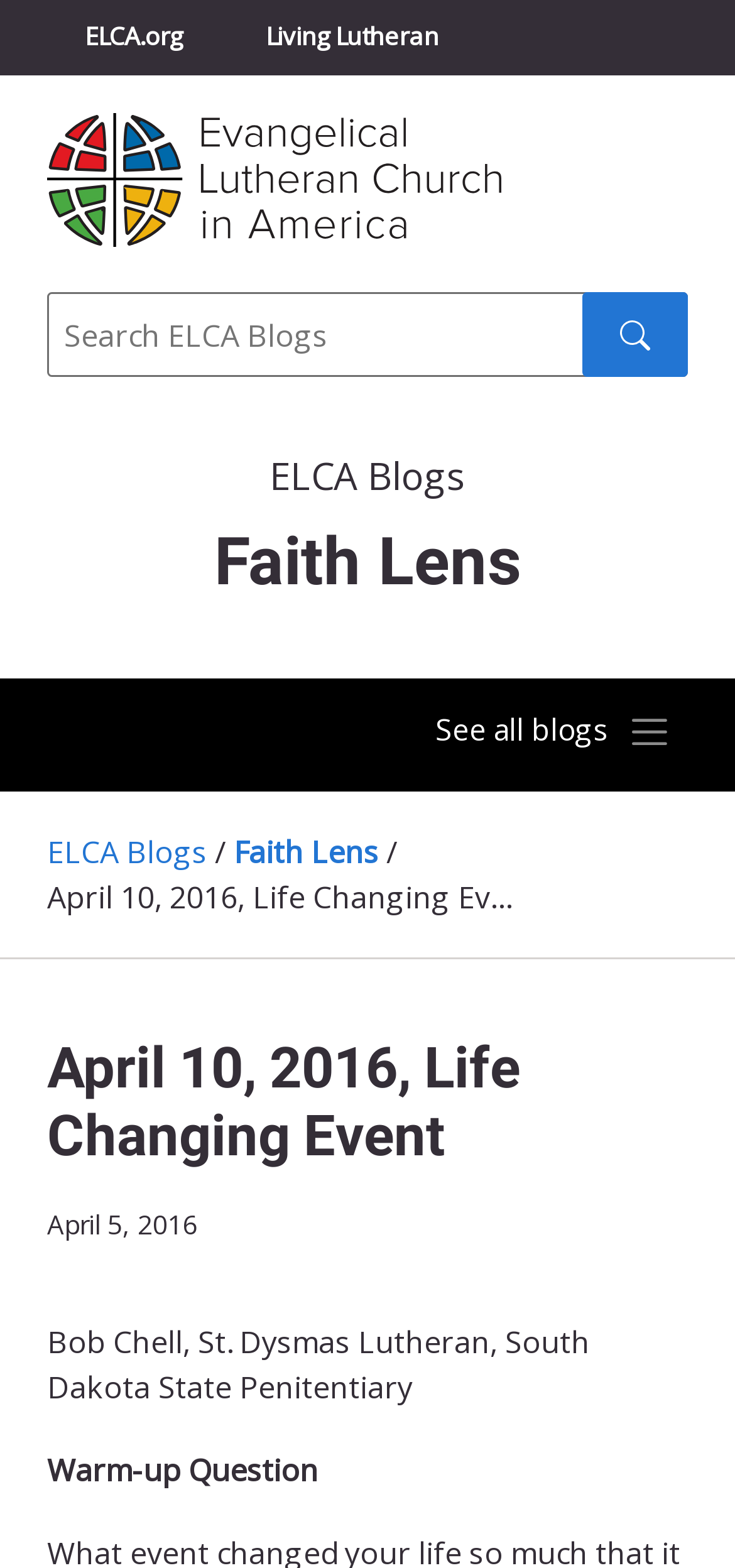Utilize the information from the image to answer the question in detail:
What is the location of the penitentiary mentioned?

The question asks for the location of the penitentiary mentioned. By examining the webpage, we can find the text 'Bob Chell, St. Dysmas Lutheran, South Dakota State Penitentiary' which indicates that the location of the penitentiary mentioned is South Dakota.